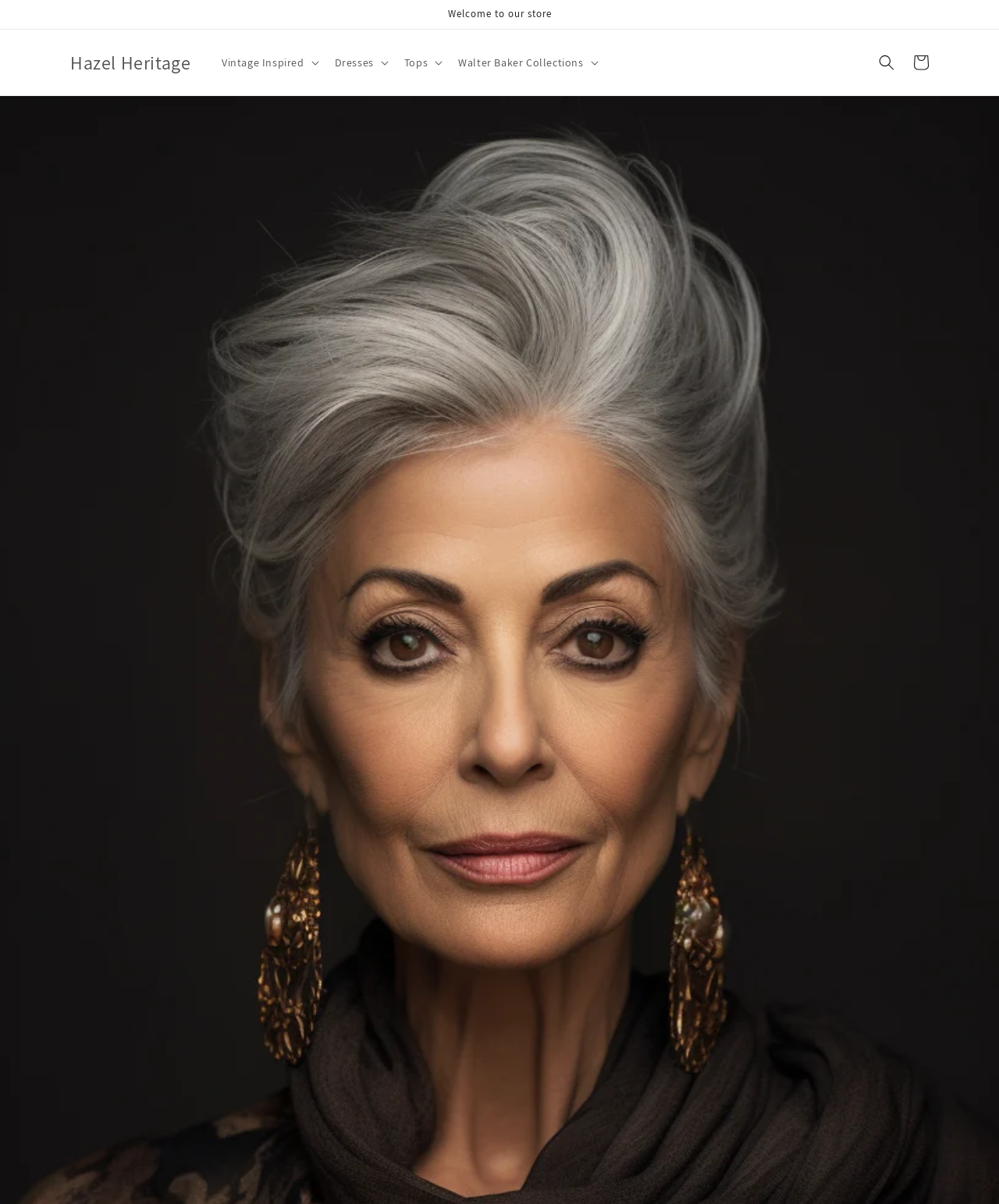Based on the element description Tops, identify the bounding box coordinates for the UI element. The coordinates should be in the format (top-left x, top-left y, bottom-right x, bottom-right y) and within the 0 to 1 range.

[0.395, 0.038, 0.449, 0.065]